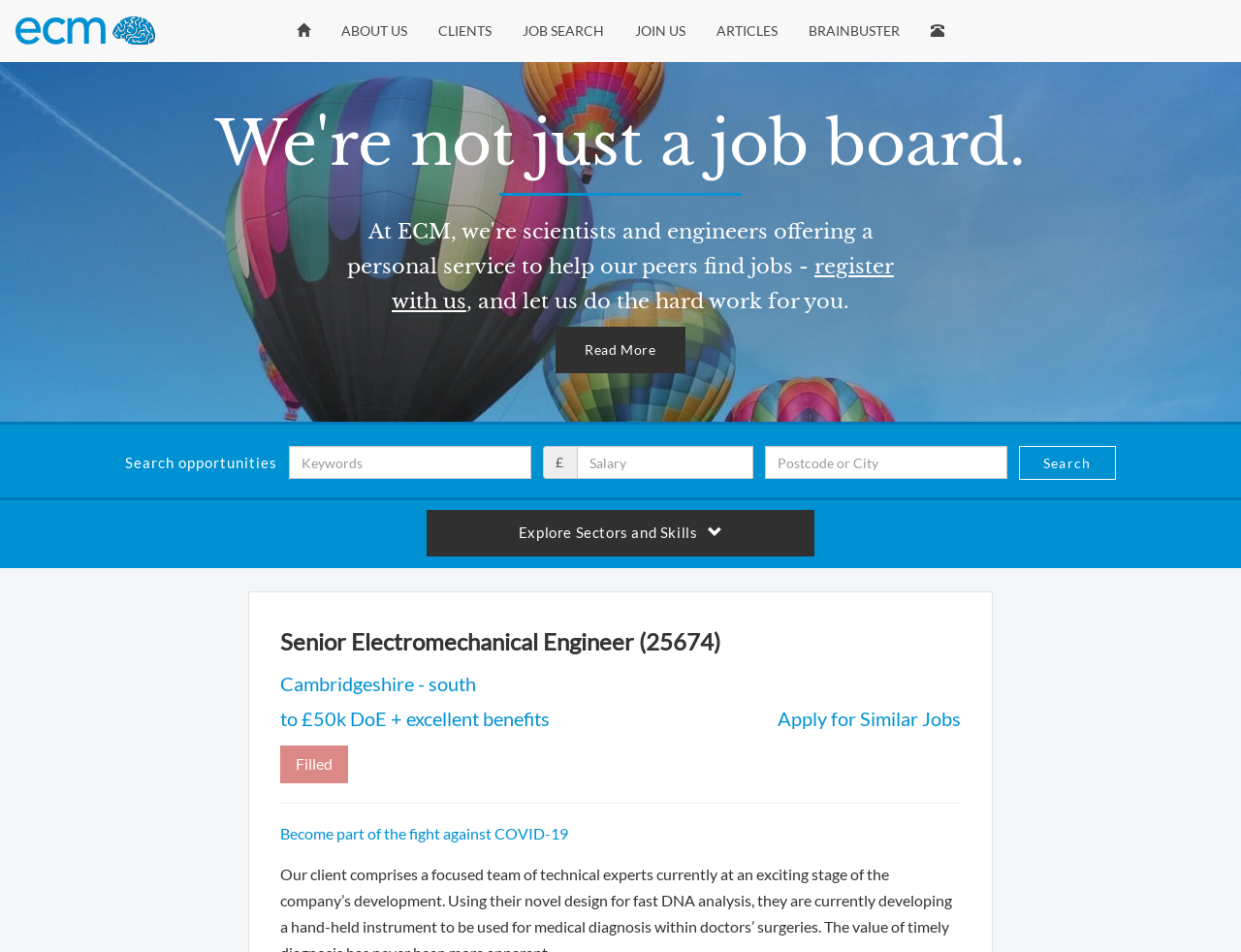What is the location of the job?
Please craft a detailed and exhaustive response to the question.

I found the location by looking at the static text element that contains the text 'Cambridgeshire - south' which is located near the job title and salary information.